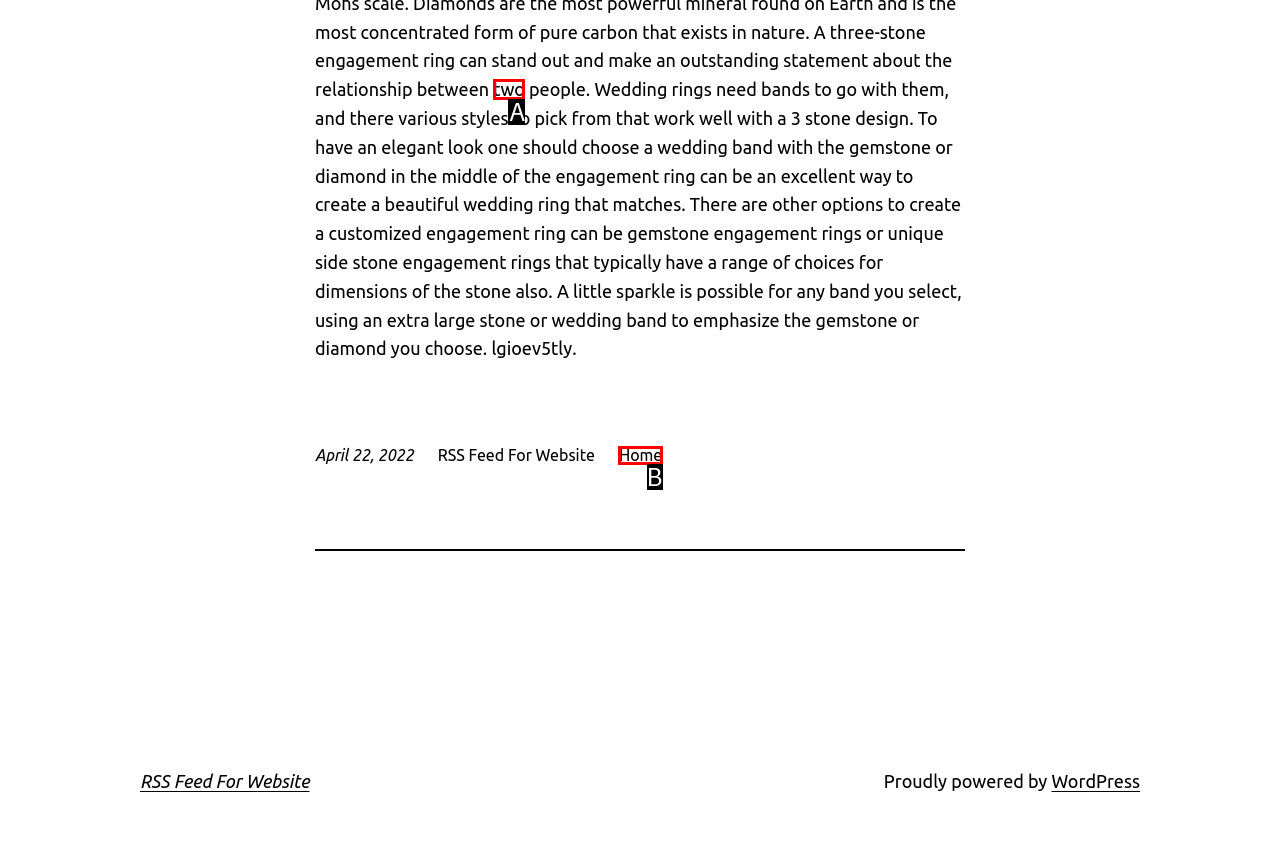Choose the option that best matches the element: two
Respond with the letter of the correct option.

A